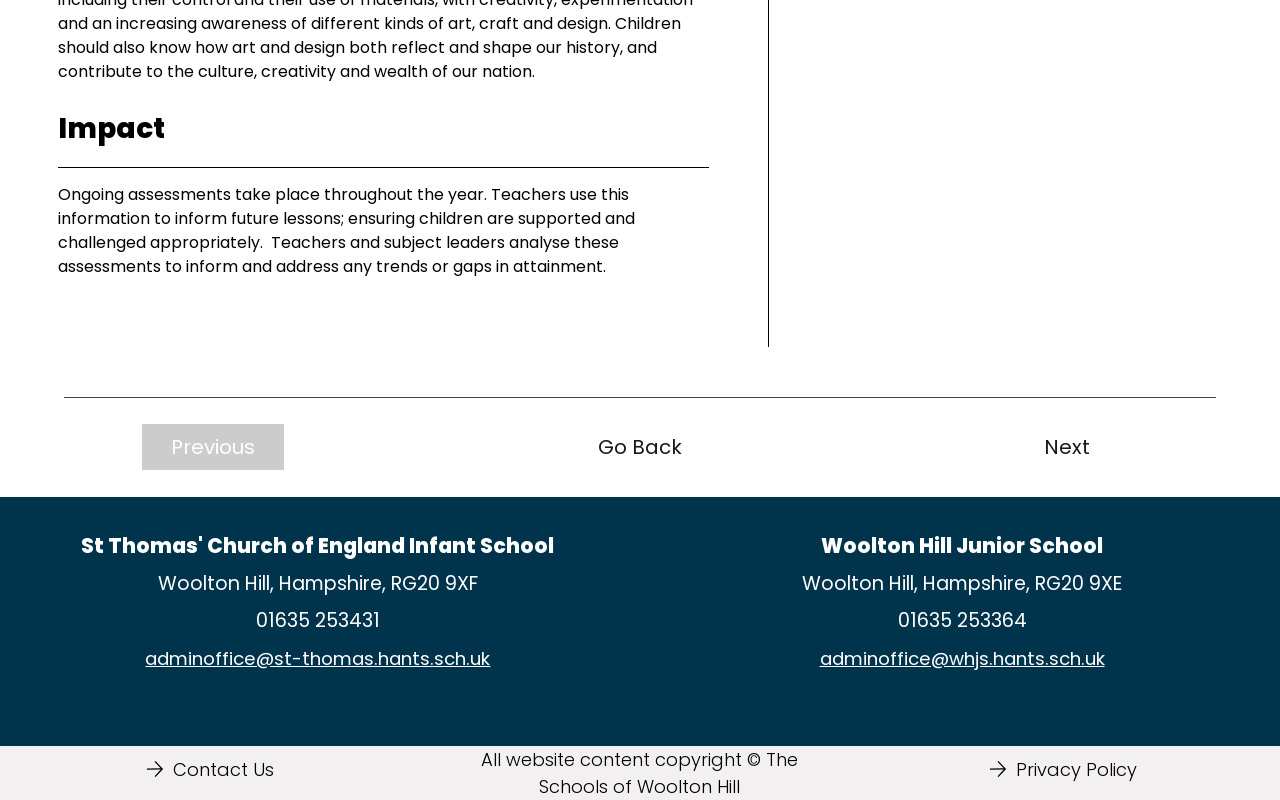Locate the bounding box coordinates of the UI element described by: "adminoffice@st-thomas.hants.sch.uk". The bounding box coordinates should consist of four float numbers between 0 and 1, i.e., [left, top, right, bottom].

[0.114, 0.807, 0.383, 0.838]